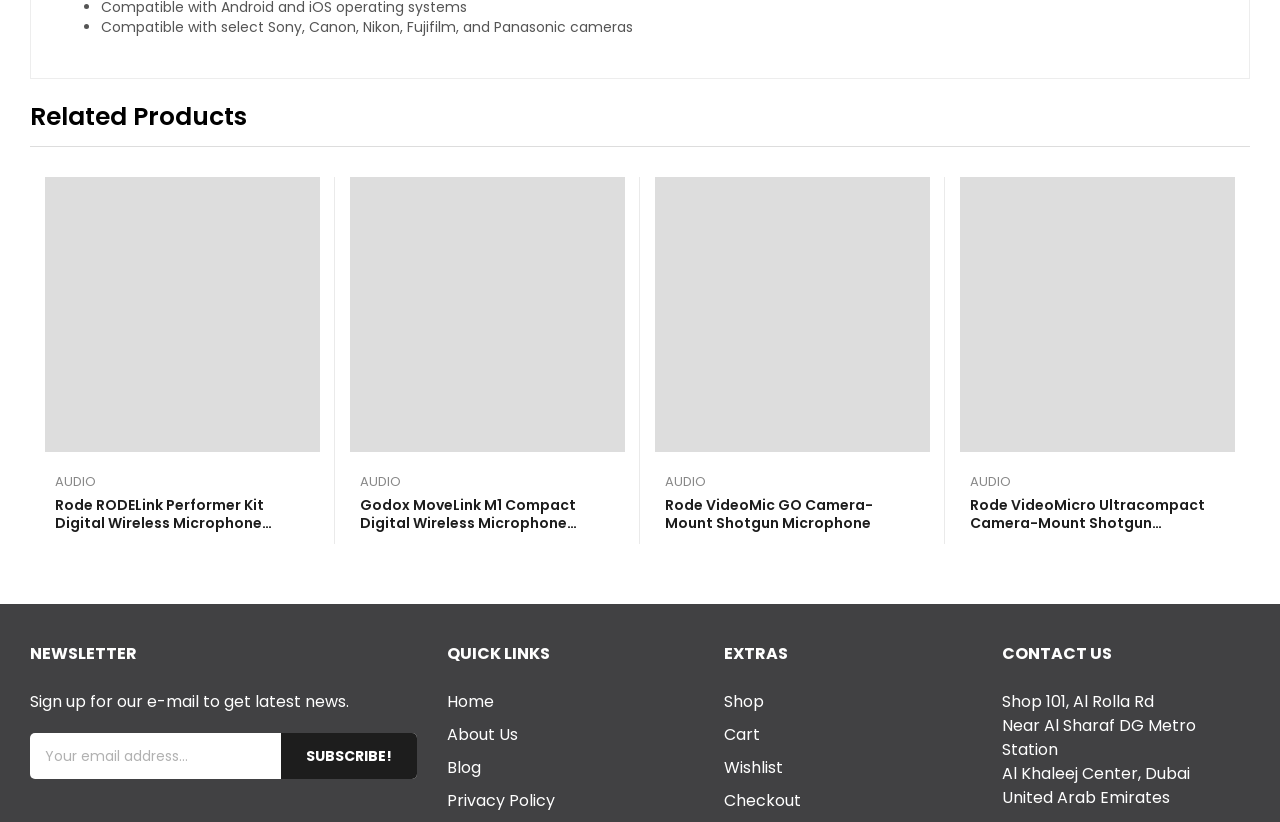Using the description: "Quick View", identify the bounding box of the corresponding UI element in the screenshot.

[0.227, 0.215, 0.258, 0.263]